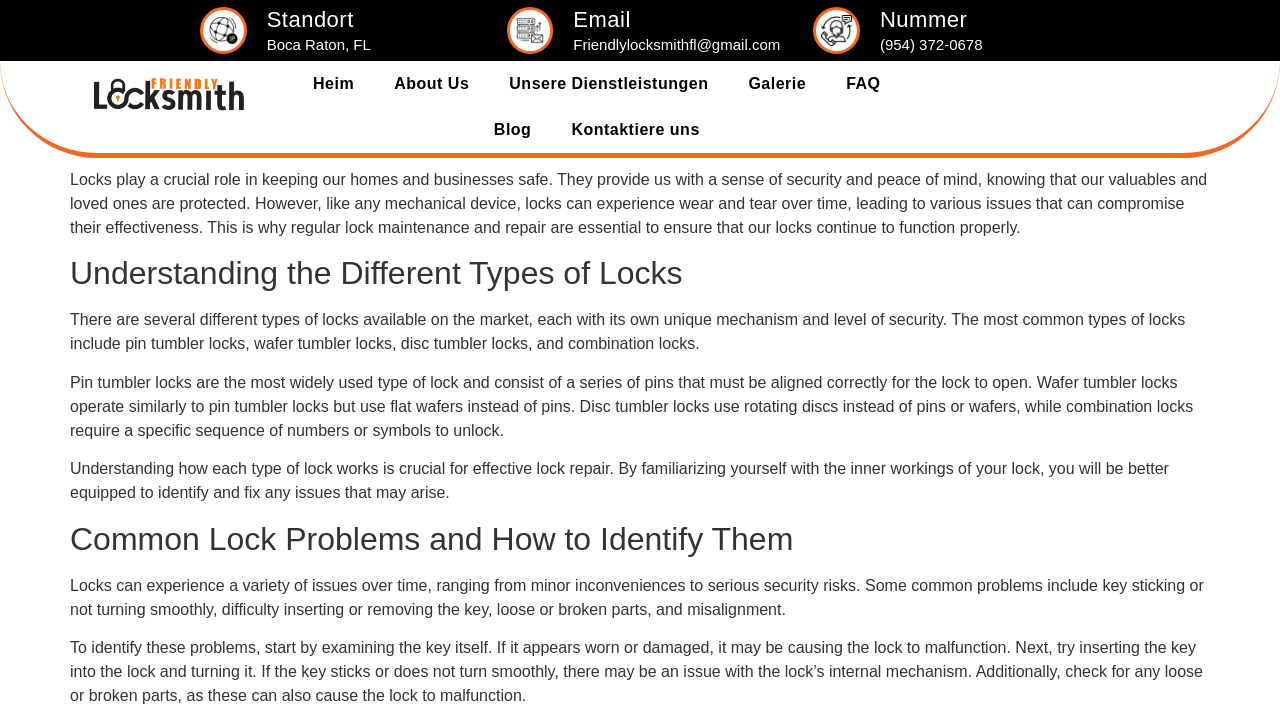Please find the bounding box for the following UI element description. Provide the coordinates in (top-left x, top-left y, bottom-right x, bottom-right y) format, with values between 0 and 1: Mondwinde (Ipomoea) (2)

None